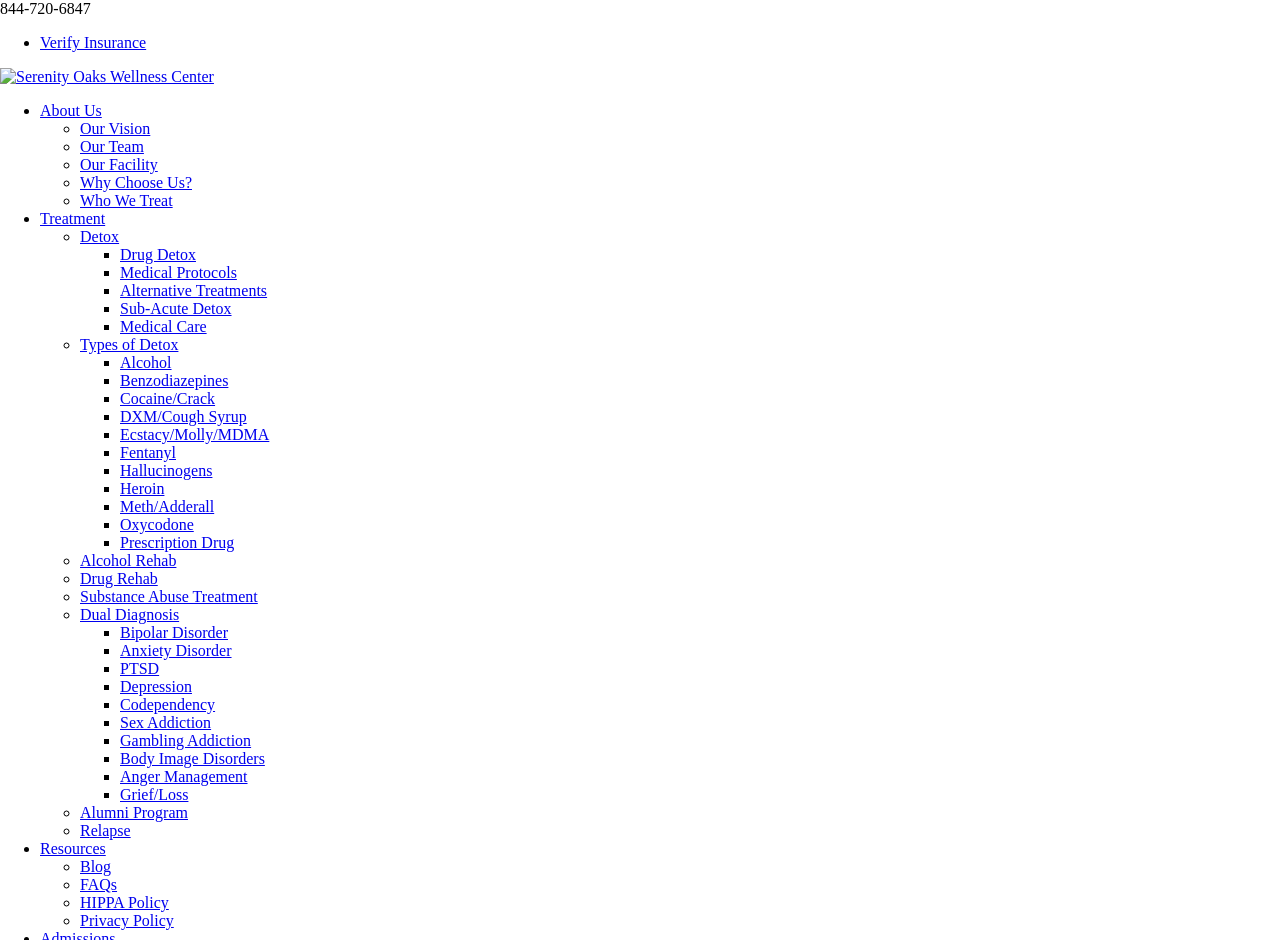Find the bounding box coordinates of the element to click in order to complete this instruction: "Verify insurance". The bounding box coordinates must be four float numbers between 0 and 1, denoted as [left, top, right, bottom].

[0.031, 0.036, 0.114, 0.054]